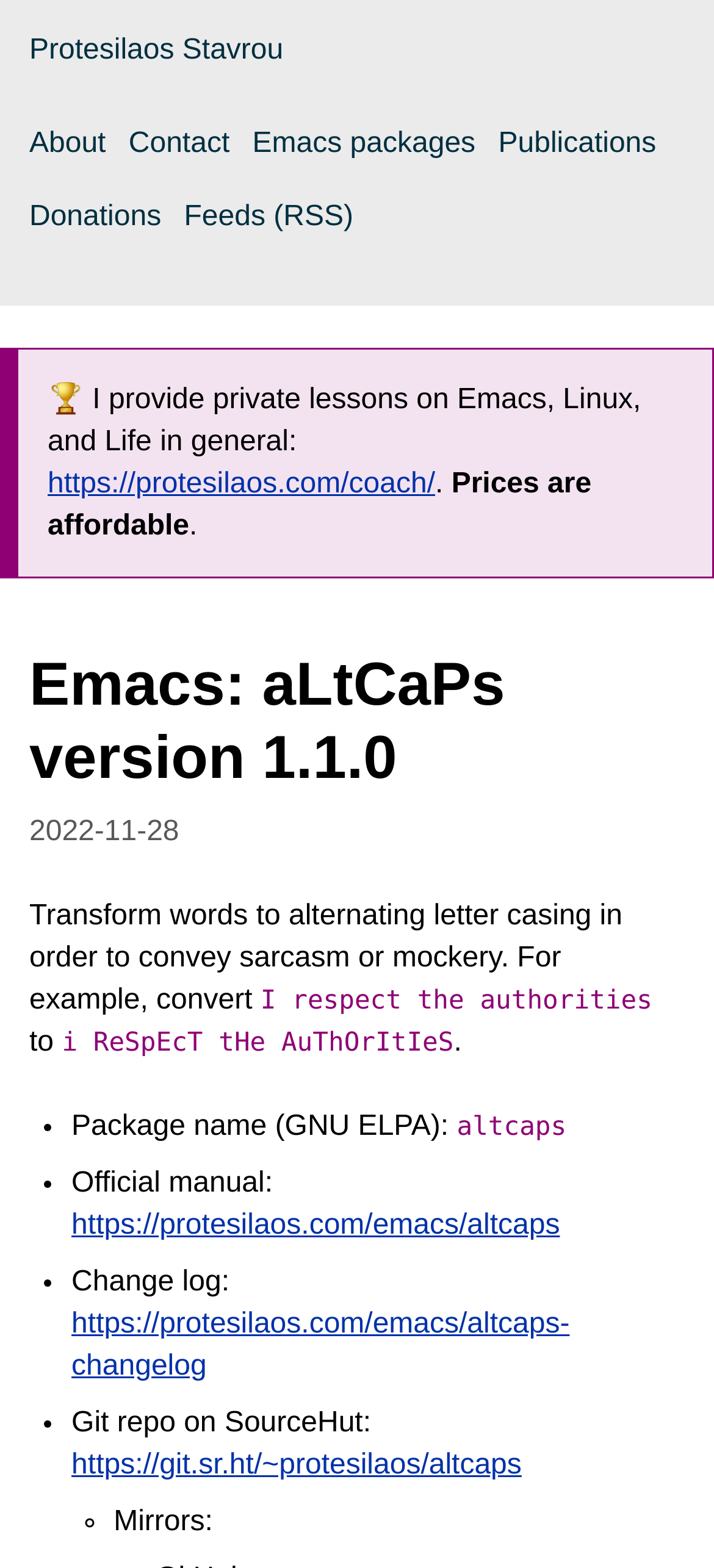Provide the bounding box coordinates for the UI element that is described by this text: "Publications". The coordinates should be in the form of four float numbers between 0 and 1: [left, top, right, bottom].

[0.698, 0.082, 0.919, 0.102]